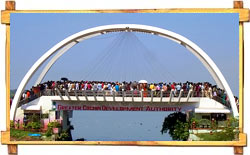Use a single word or phrase to answer the question:
What is the purpose of the placard below the bridge?

To hint at the bridge's significance